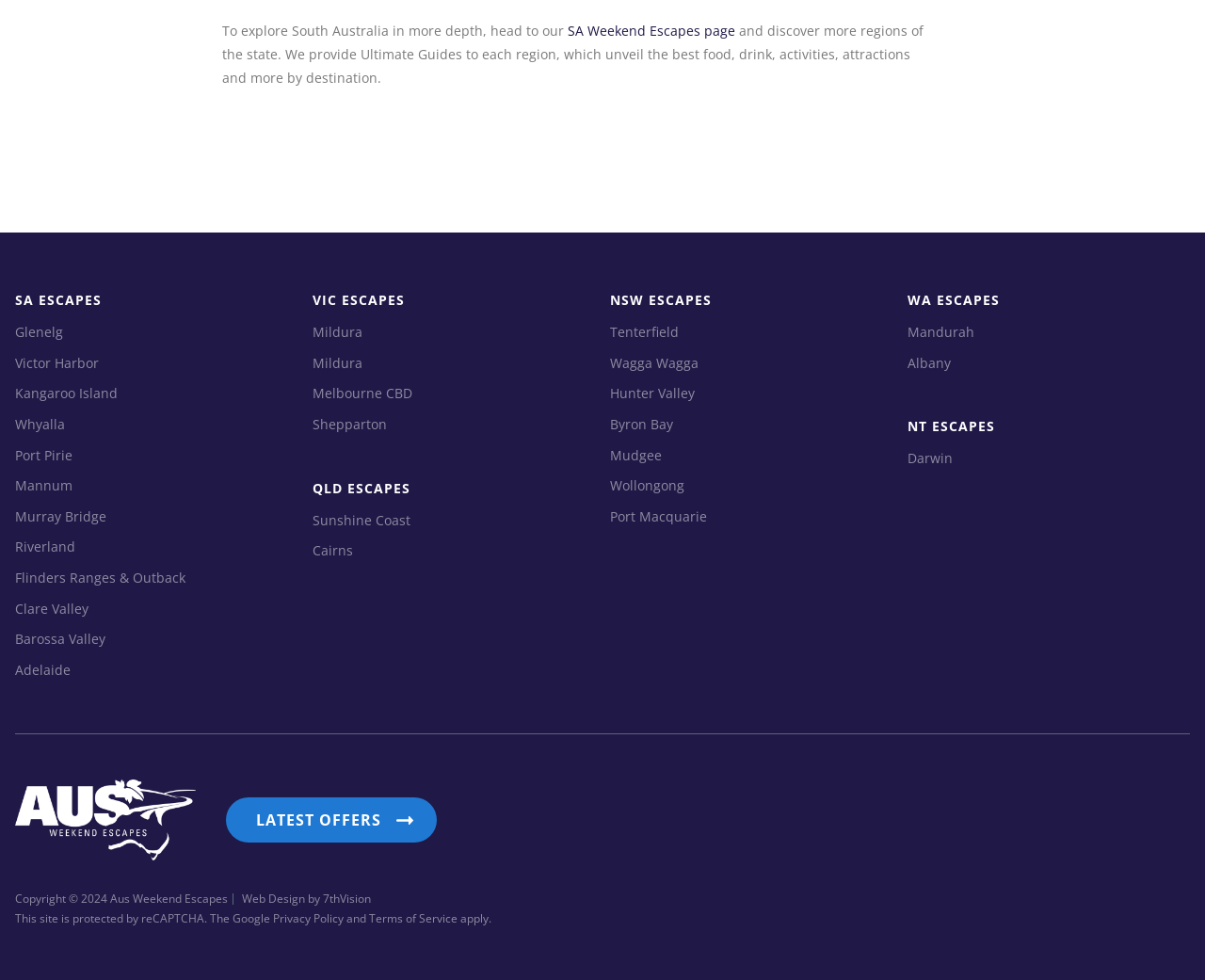Could you highlight the region that needs to be clicked to execute the instruction: "Read Privacy Policy"?

[0.227, 0.929, 0.285, 0.945]